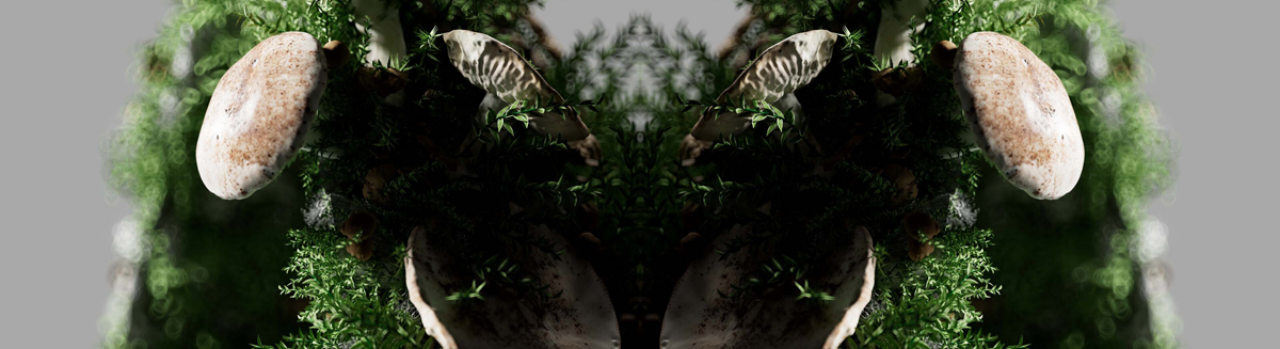Carefully observe the image and respond to the question with a detailed answer:
What adds depth to the composition?

The surrounding foliage adds depth and a vibrant touch to the composition, suggesting a rich ecosystem where these fungi thrive.